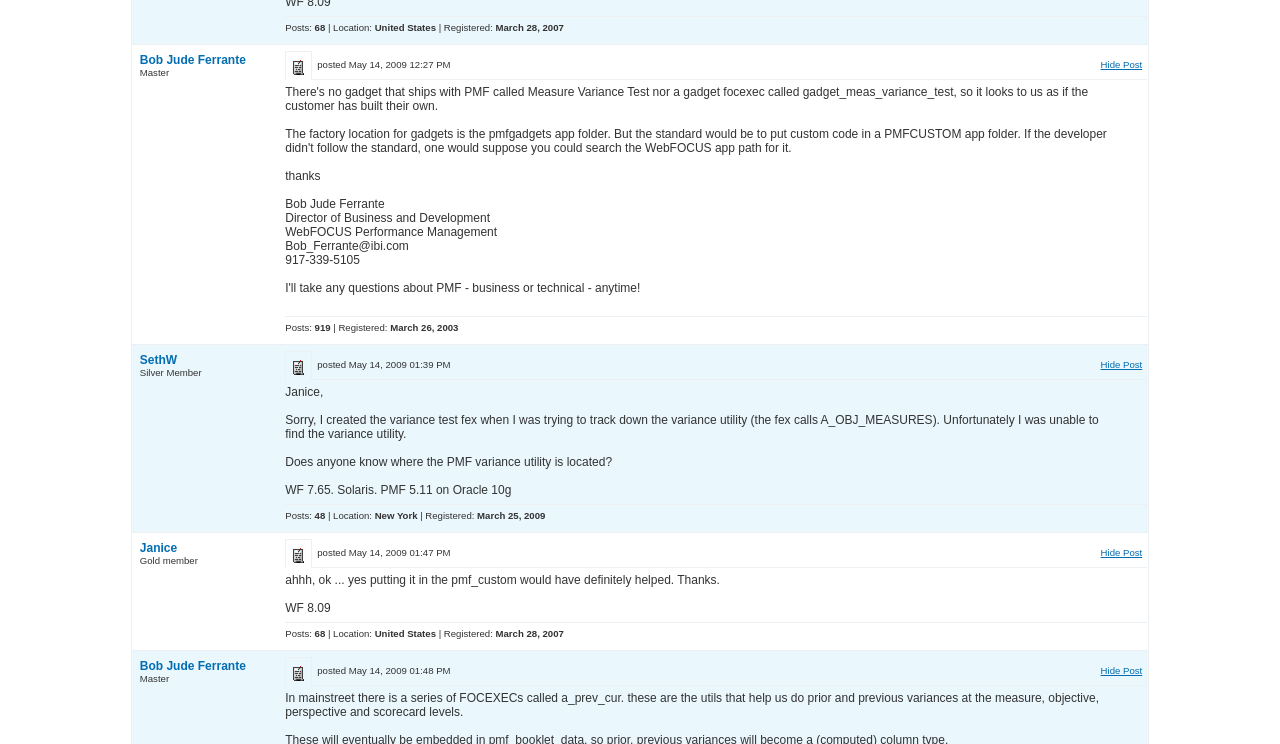From the element description SethW, predict the bounding box coordinates of the UI element. The coordinates must be specified in the format (top-left x, top-left y, bottom-right x, bottom-right y) and should be within the 0 to 1 range.

[0.109, 0.474, 0.138, 0.493]